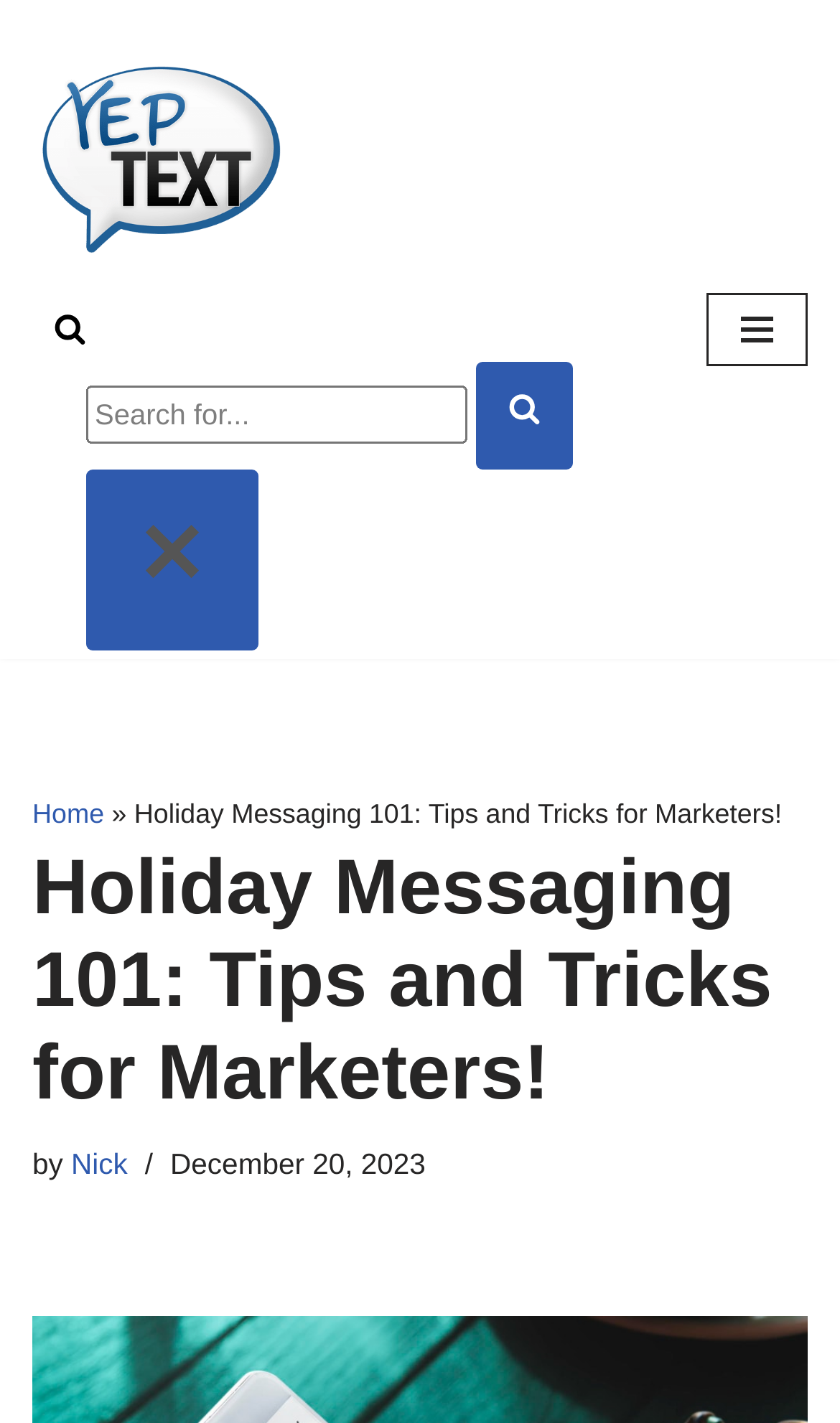What is the purpose of the button with the search icon?
Please utilize the information in the image to give a detailed response to the question.

I found the button with the search icon by looking at the image element with no description, and then finding the button element next to it, which says 'Search'.